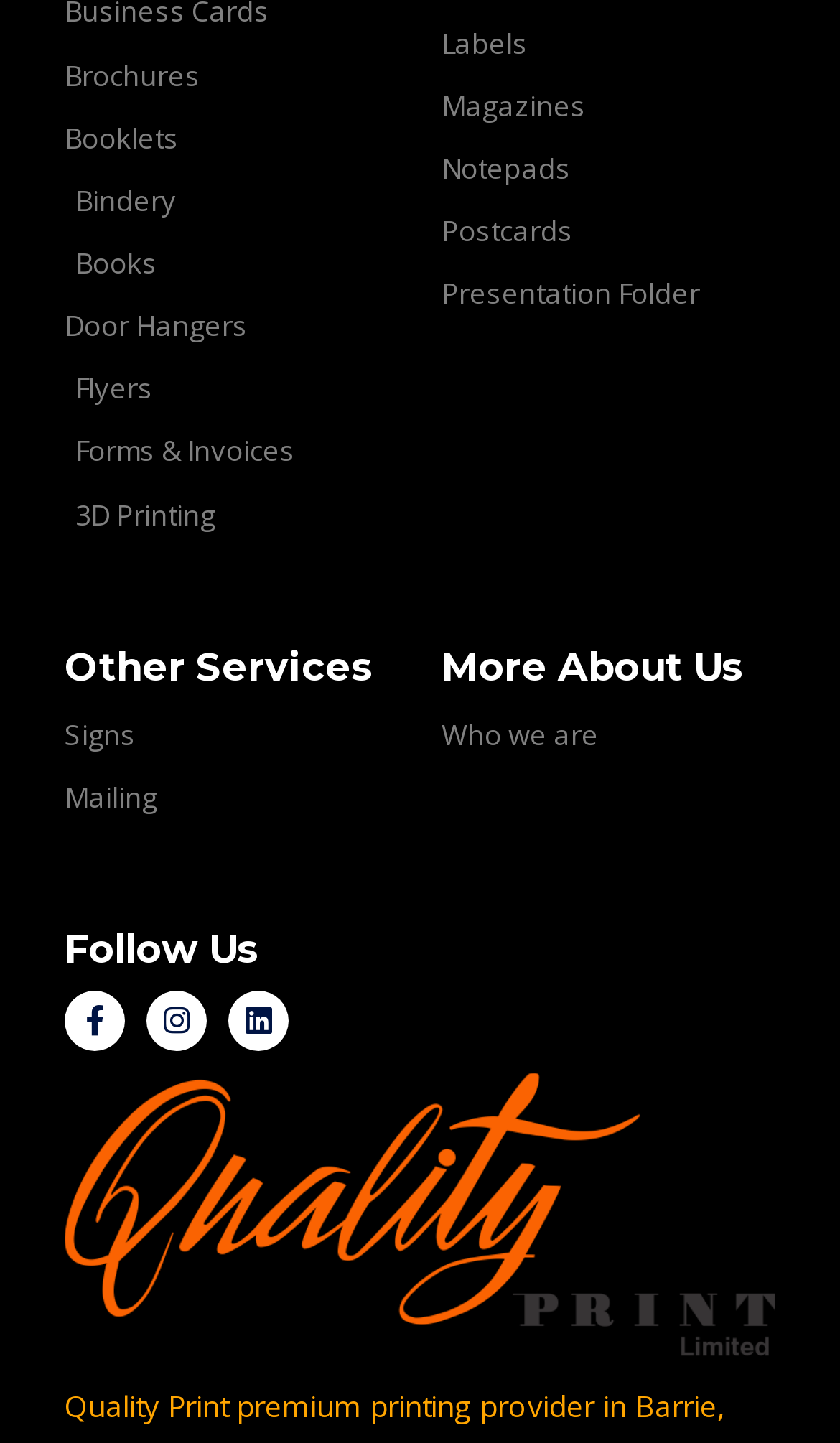Please specify the bounding box coordinates of the clickable region to carry out the following instruction: "Explore 3D printing services". The coordinates should be four float numbers between 0 and 1, in the format [left, top, right, bottom].

[0.077, 0.338, 0.474, 0.374]